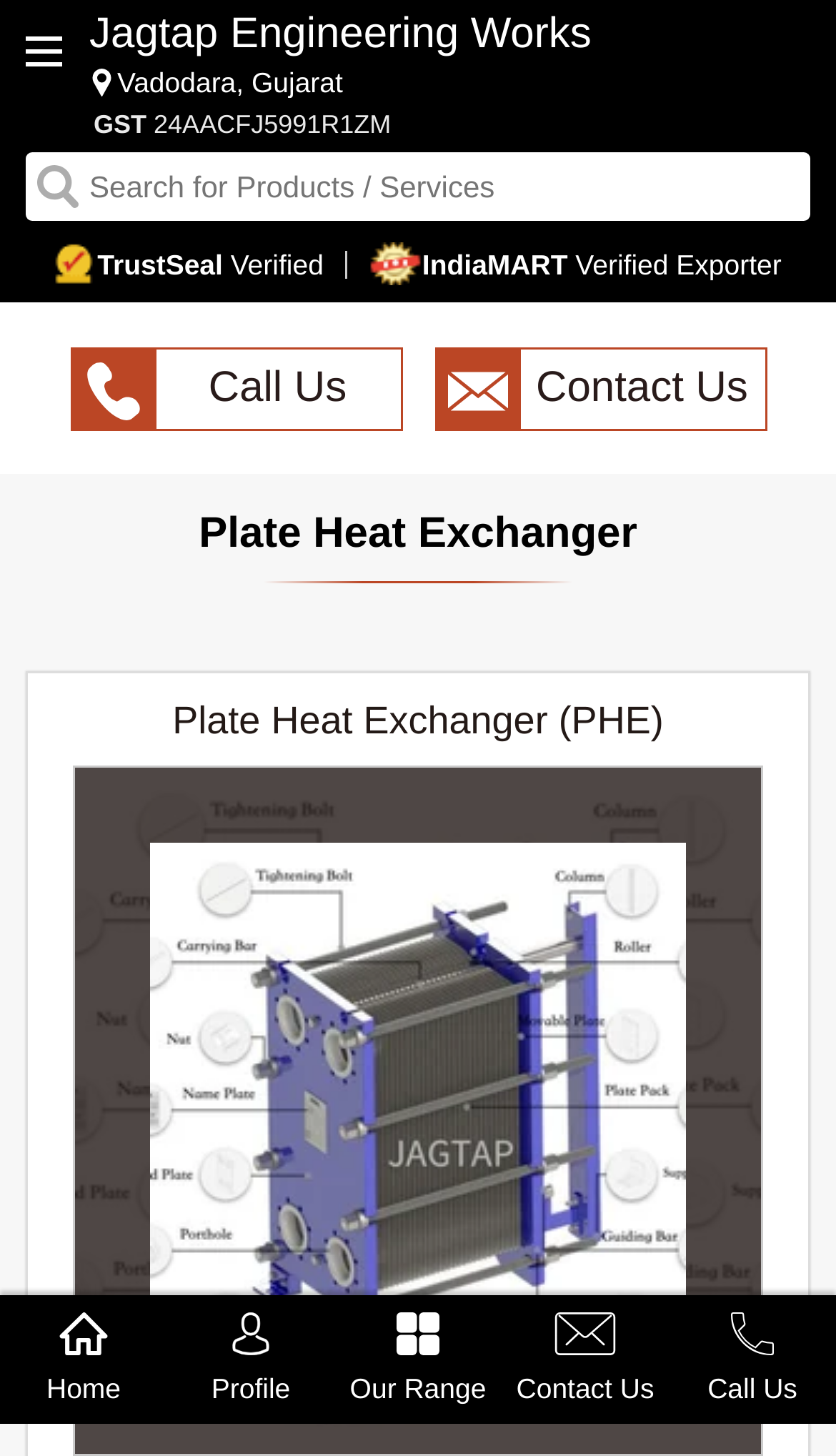Find the bounding box coordinates of the clickable area that will achieve the following instruction: "Search for products or services".

[0.03, 0.105, 0.97, 0.152]